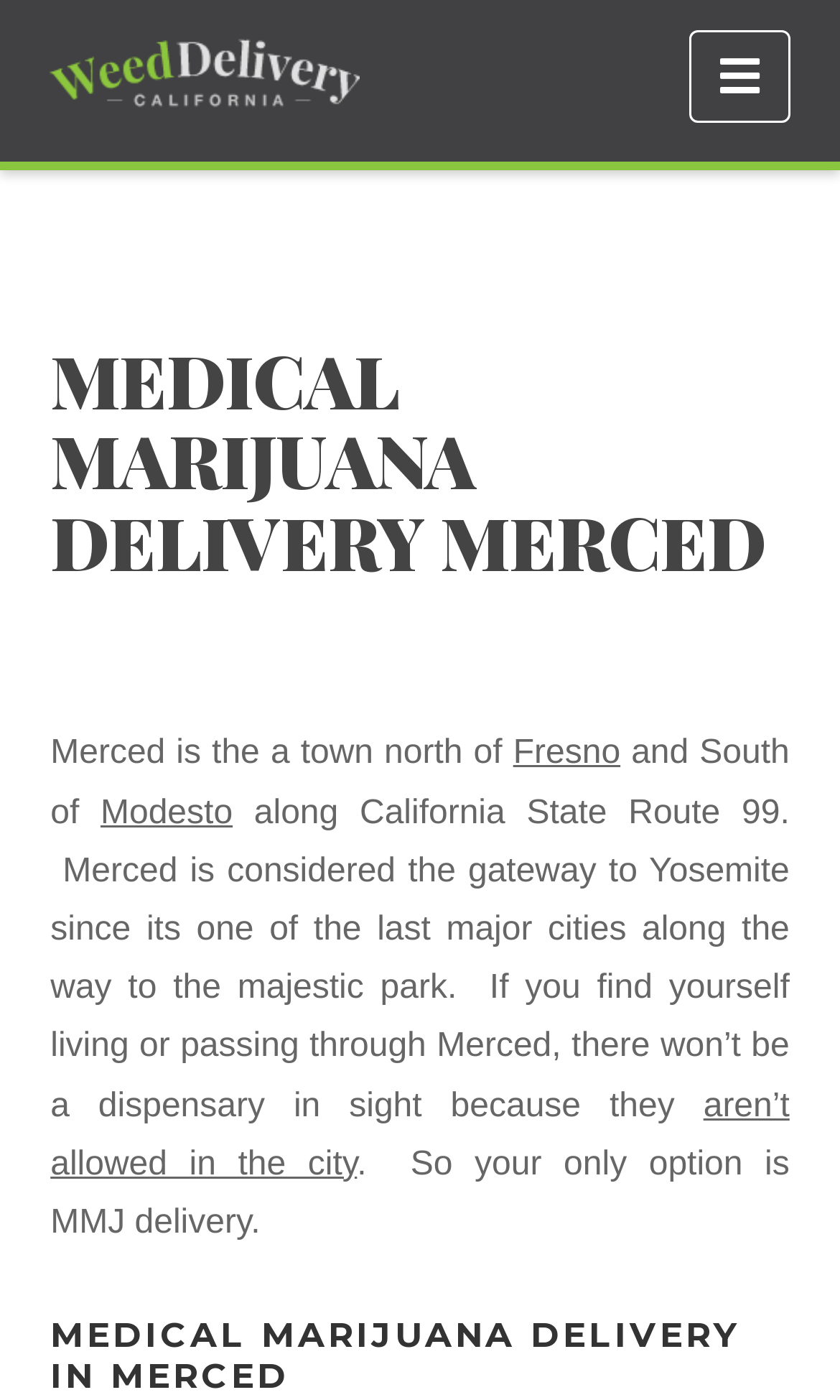What is the name of the park mentioned in the text?
Respond with a short answer, either a single word or a phrase, based on the image.

Yosemite